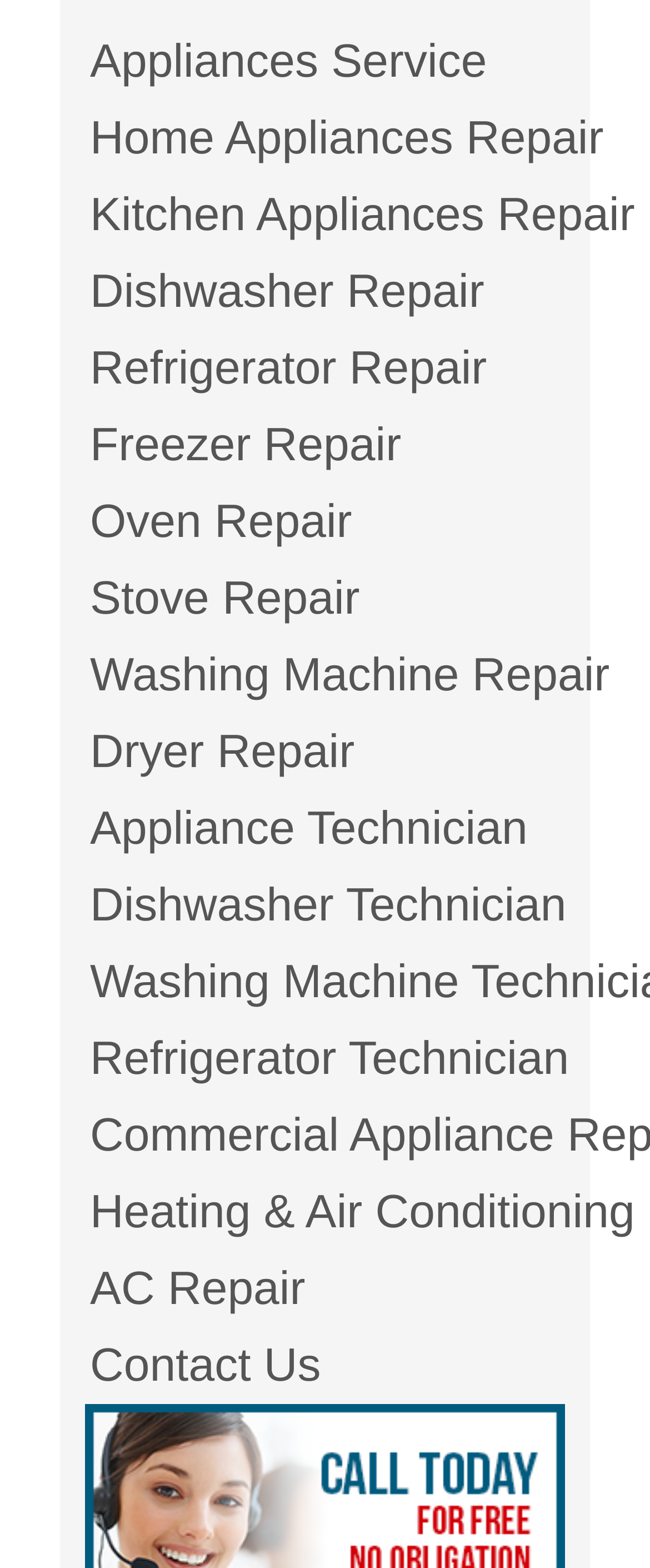Determine the bounding box coordinates for the HTML element described here: "Oven Repair".

[0.131, 0.308, 0.869, 0.357]